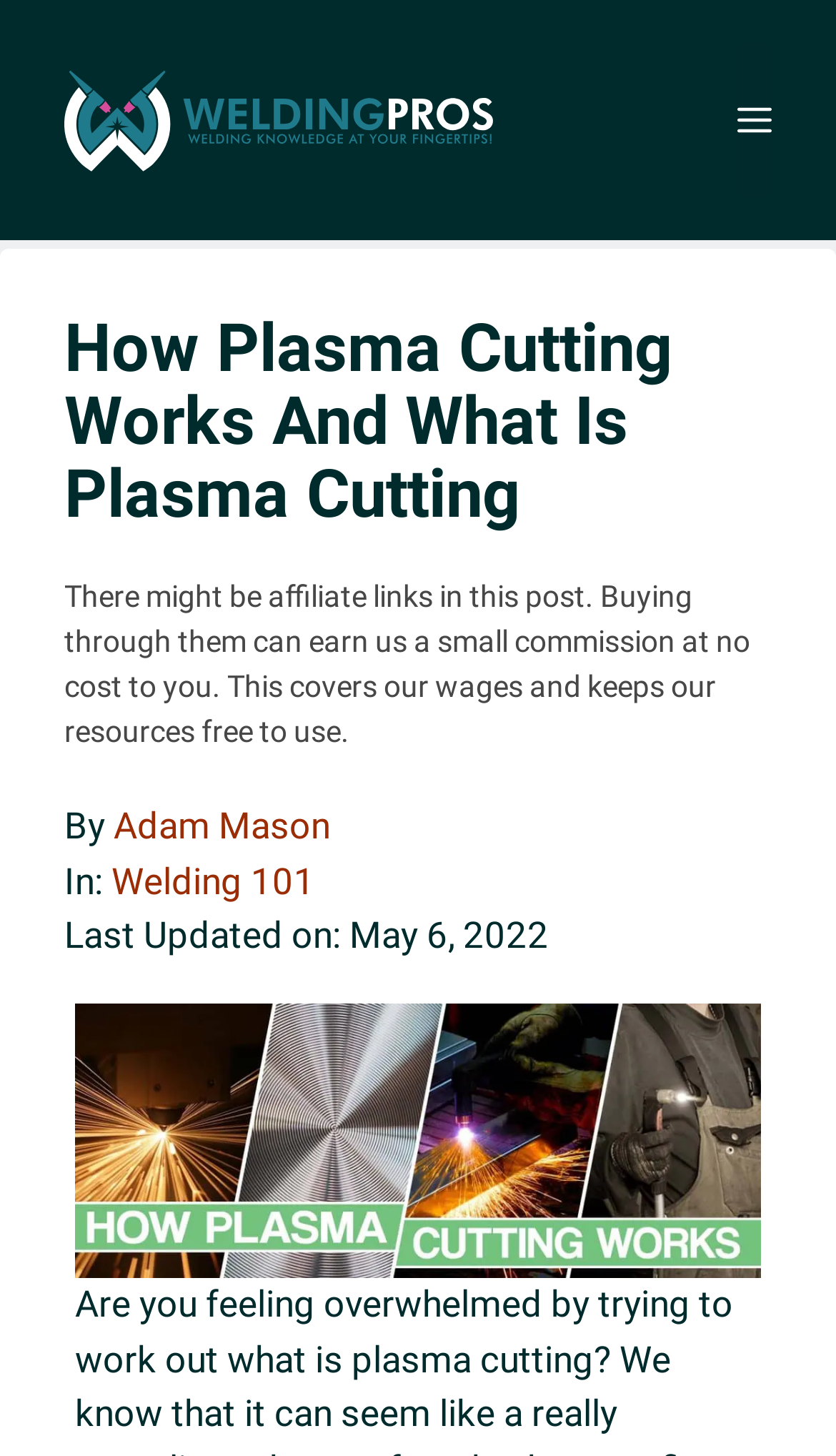Identify and generate the primary title of the webpage.

How Plasma Cutting Works And What Is Plasma Cutting